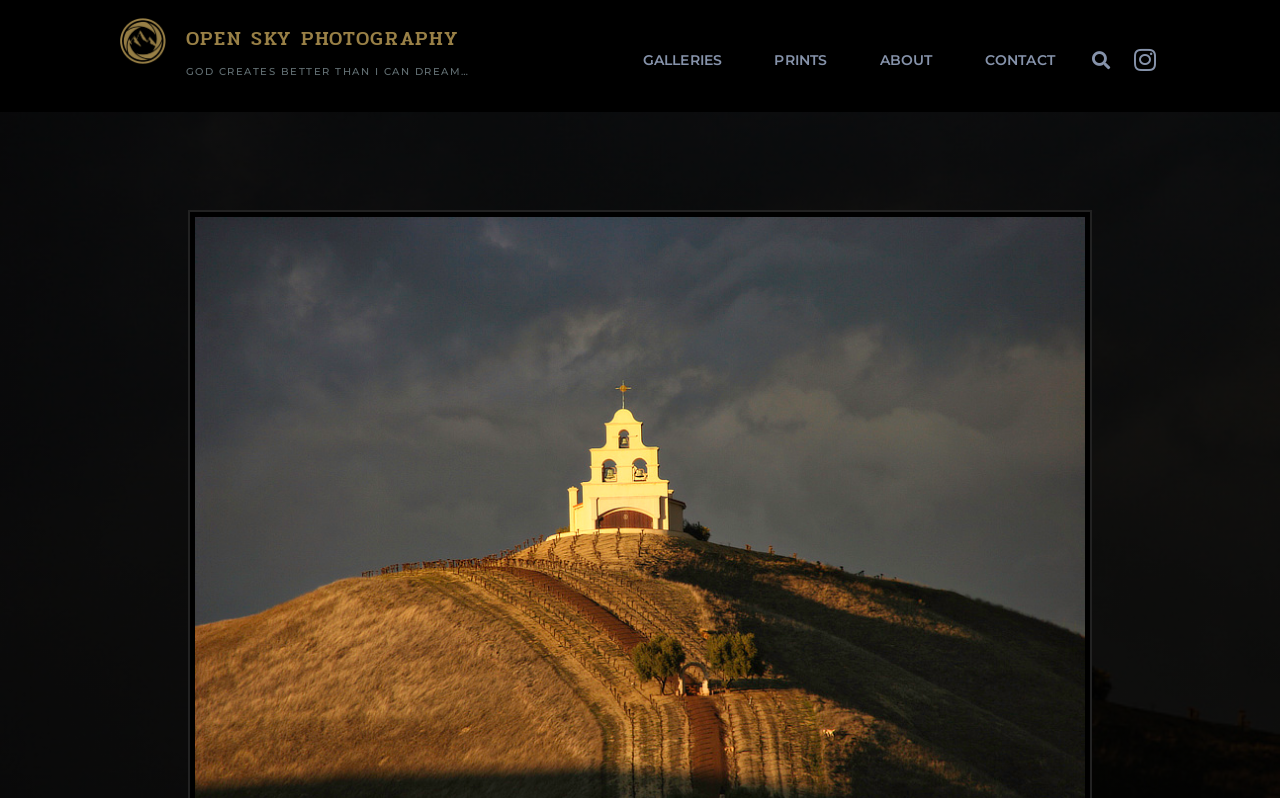Predict the bounding box coordinates of the UI element that matches this description: "About". The coordinates should be in the format [left, top, right, bottom] with each value between 0 and 1.

[0.667, 0.049, 0.749, 0.101]